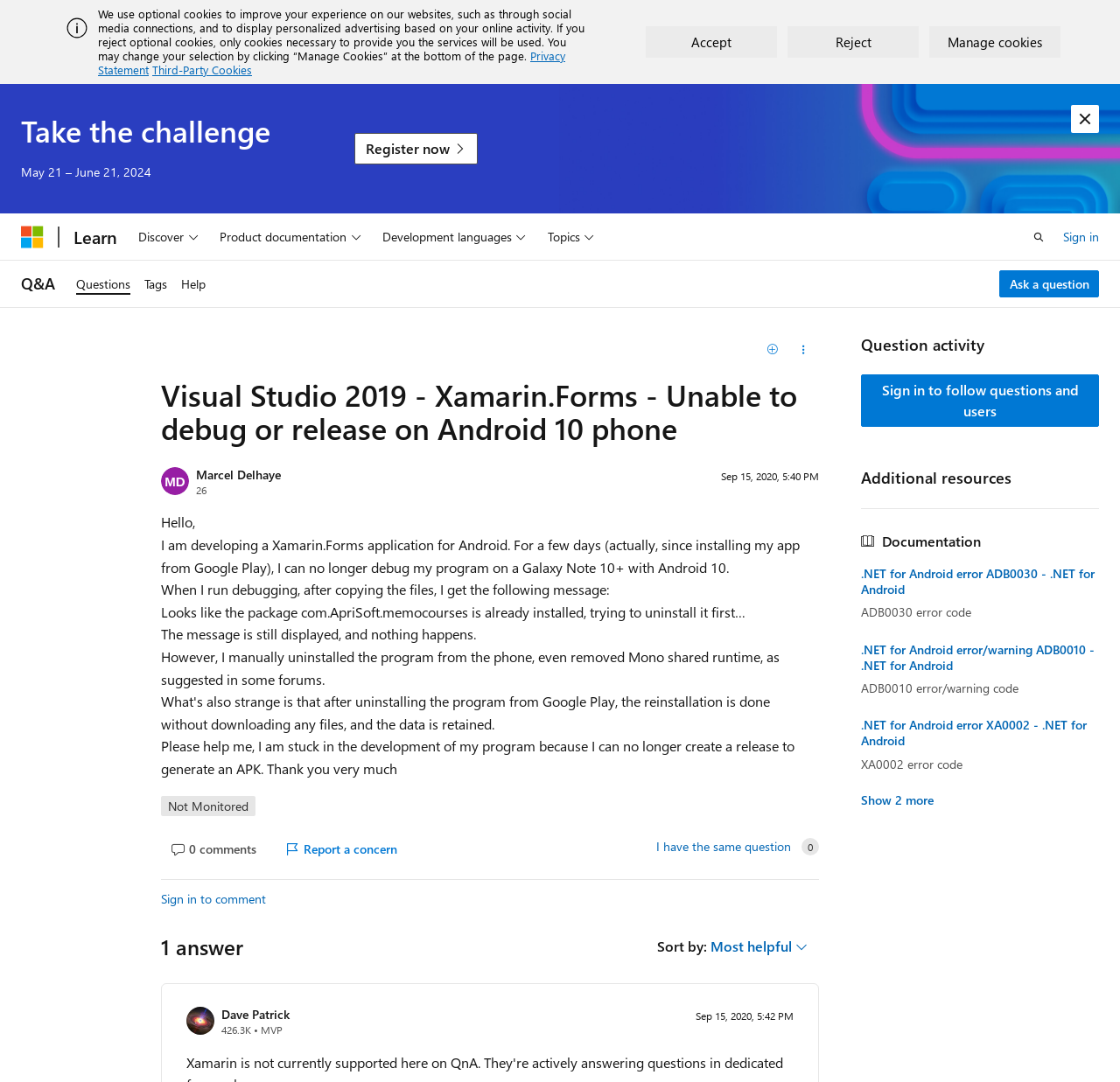Find the bounding box coordinates of the element I should click to carry out the following instruction: "Sign in".

[0.949, 0.208, 0.981, 0.229]